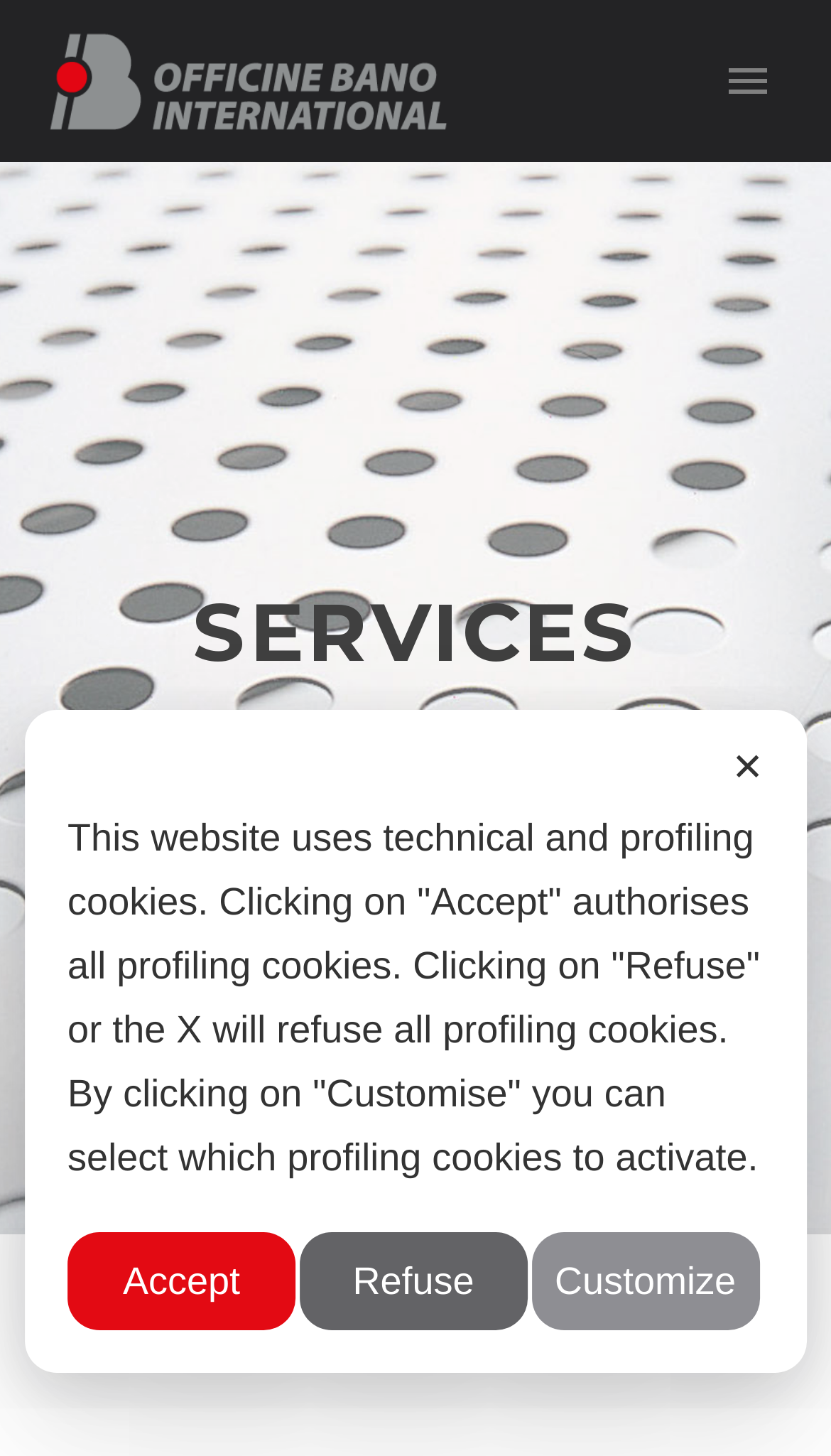What is the company name on the logo?
Provide an in-depth and detailed answer to the question.

By looking at the image on the top left corner of the webpage, I can see that it is a logo with the company name 'Officine Bano International' written on it.